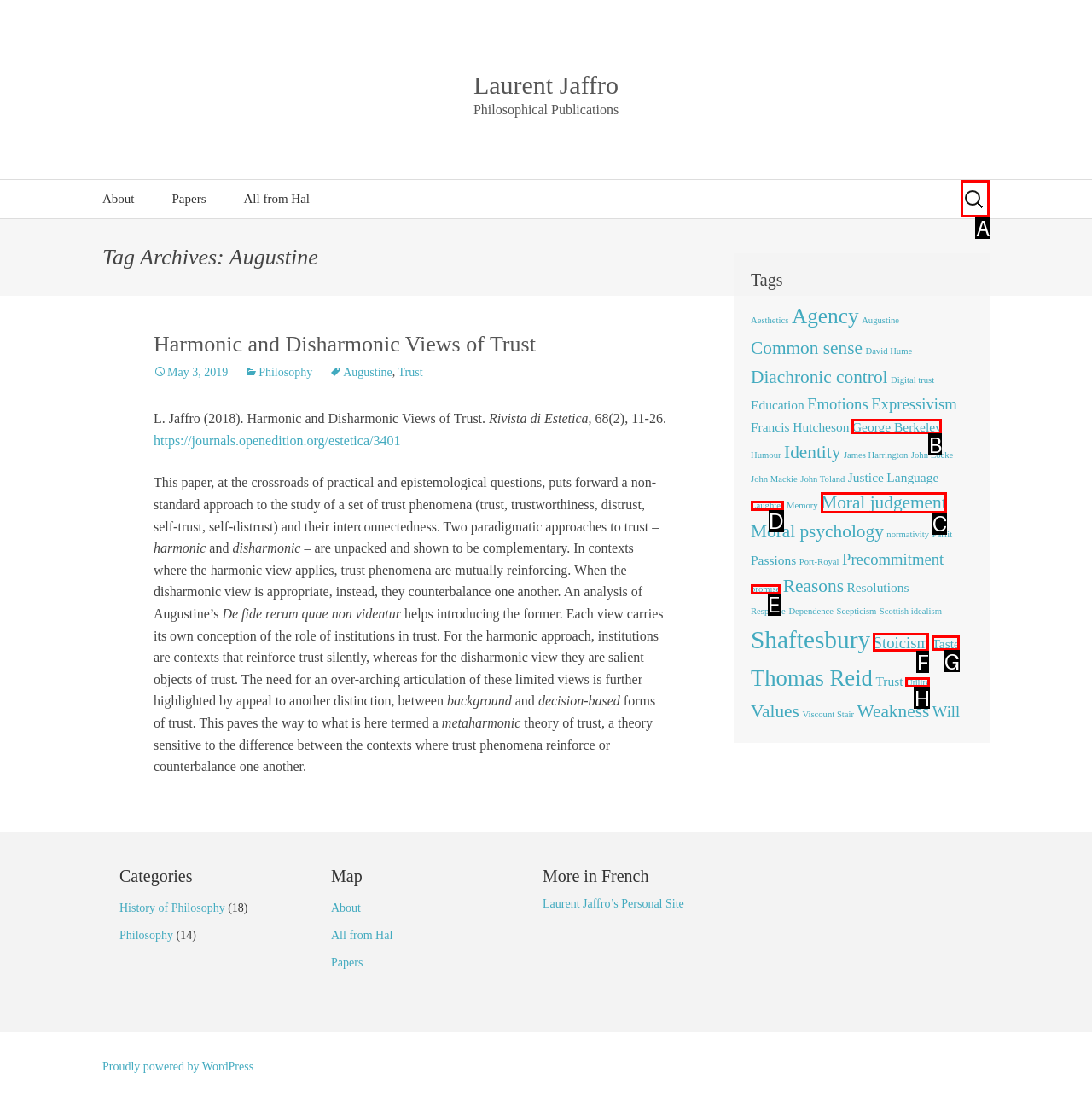Which lettered option should be clicked to achieve the task: Search for a keyword? Choose from the given choices.

A